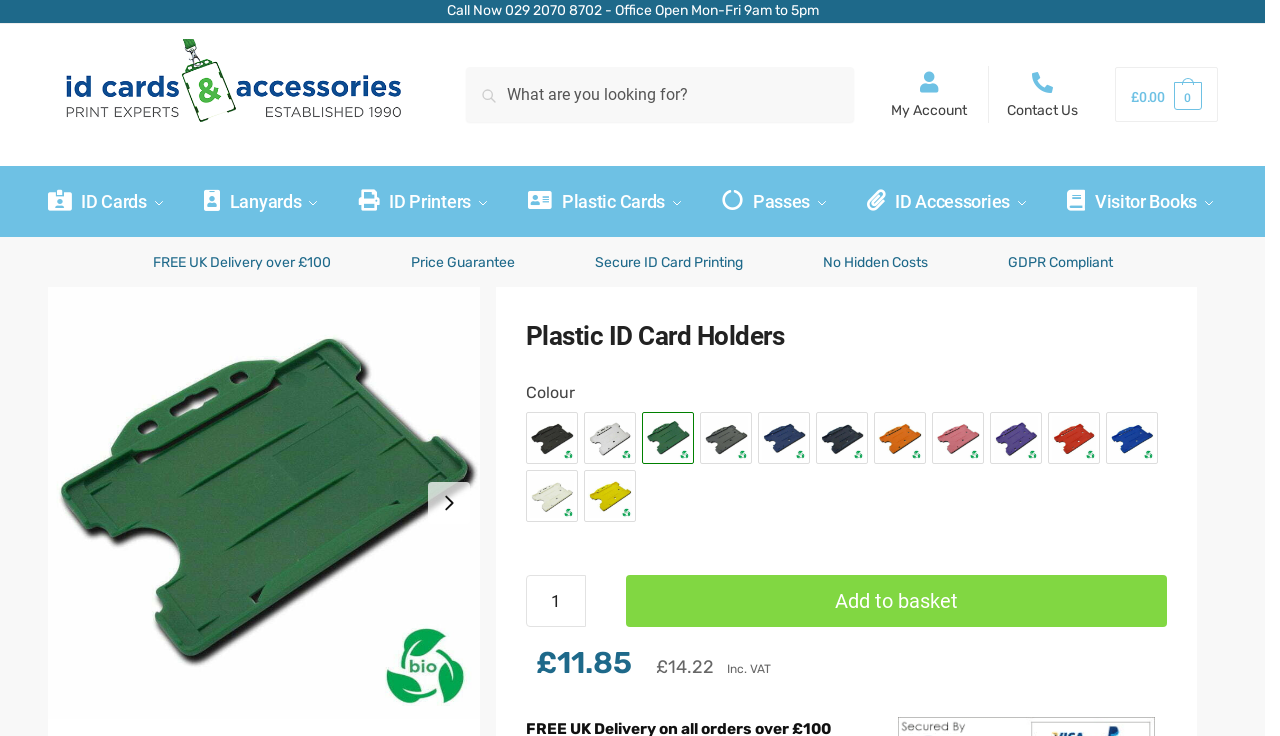Determine the bounding box coordinates of the region I should click to achieve the following instruction: "Search for ID cards". Ensure the bounding box coordinates are four float numbers between 0 and 1, i.e., [left, top, right, bottom].

[0.364, 0.091, 0.667, 0.166]